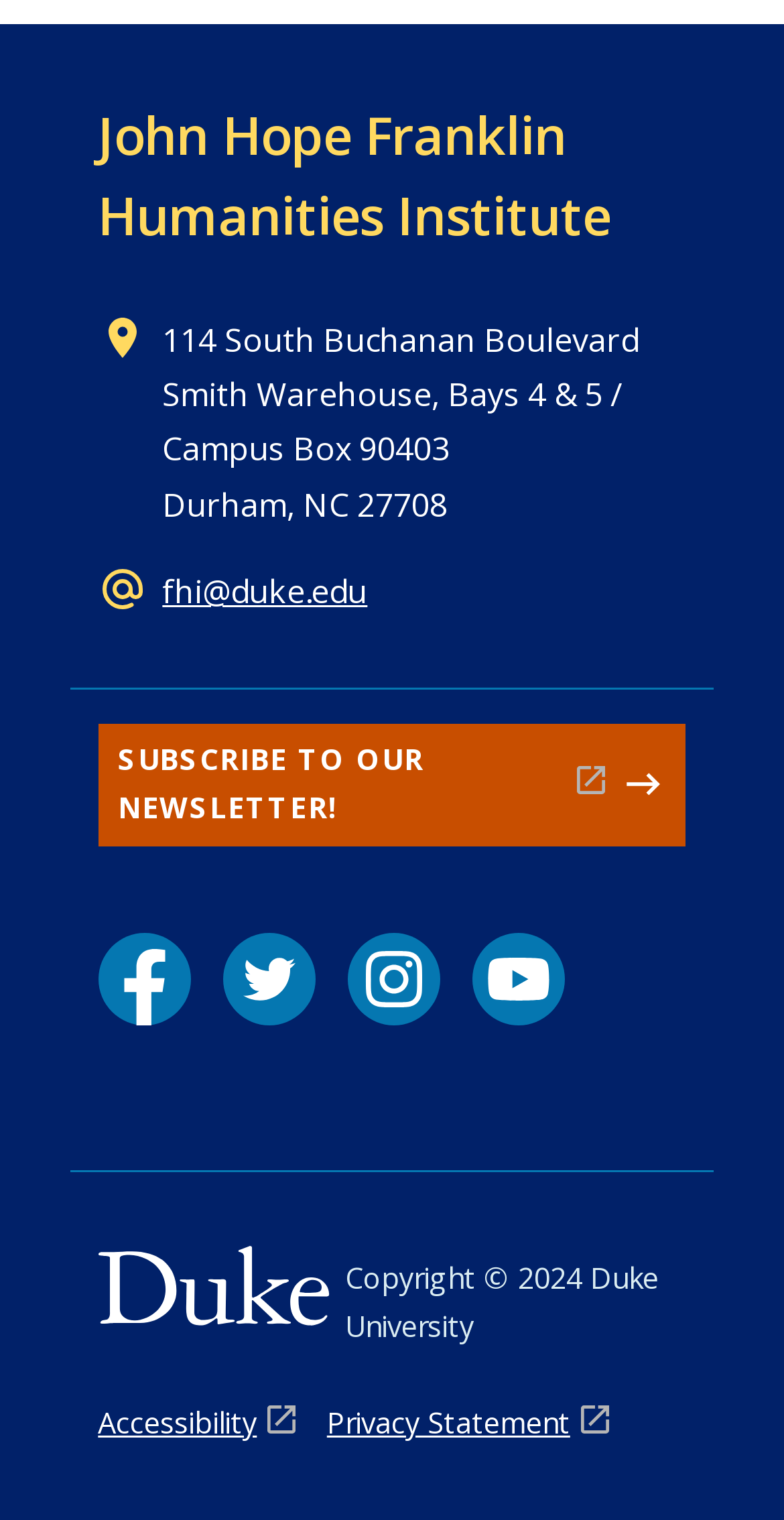What is the address of the institute?
Look at the image and provide a detailed response to the question.

The address of the institute can be found in the static text elements below the heading, which contain the address information in multiple lines.